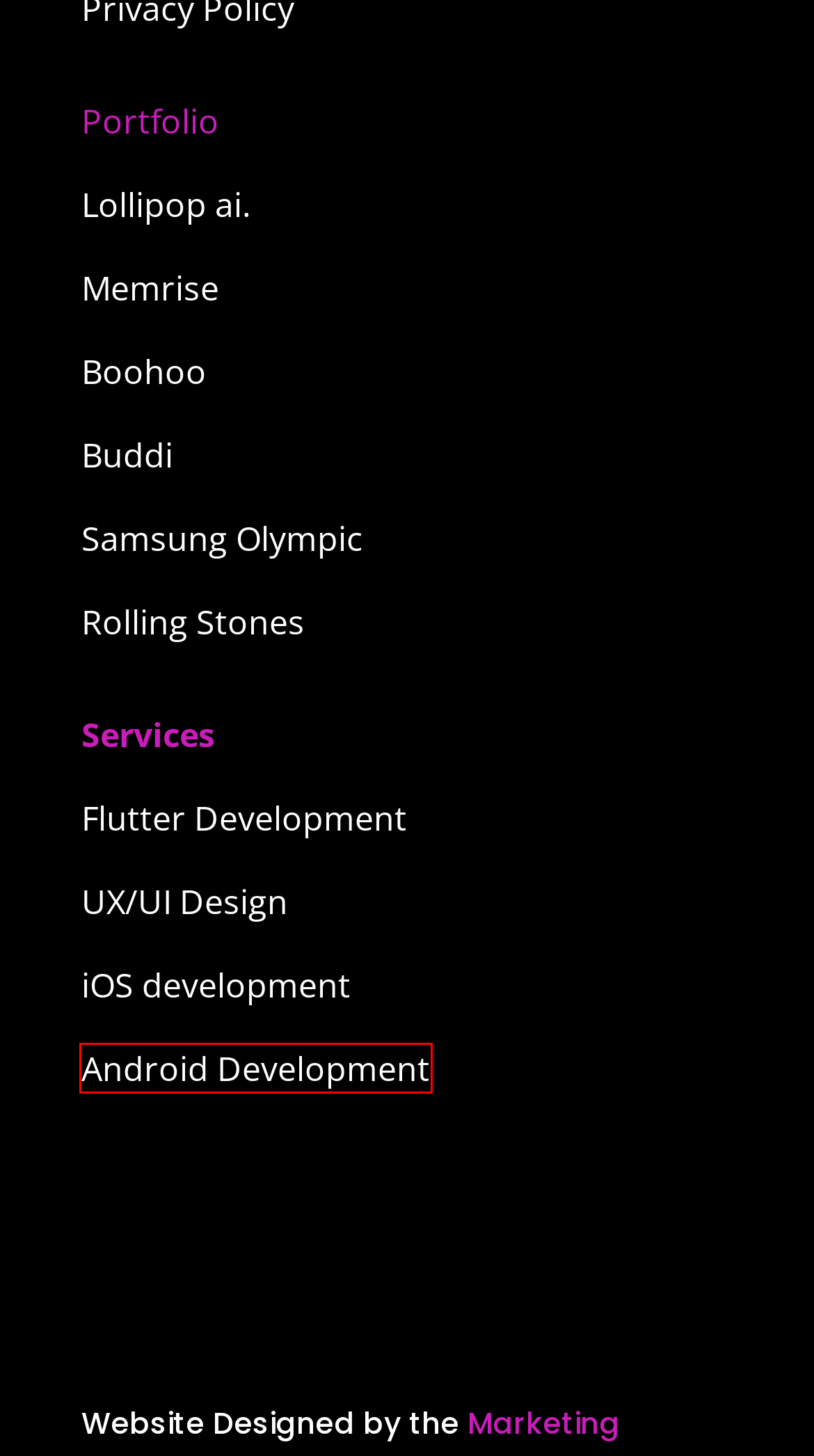You are presented with a screenshot of a webpage containing a red bounding box around an element. Determine which webpage description best describes the new webpage after clicking on the highlighted element. Here are the candidates:
A. IOS App Development | Our Services | NovaFlip Apps
B. UX/UI App Design | Our Services | NovaFlip Apps
C. Mobile App Development | Portfolio | Novaflip
D. Android Native App Development | Our Services | NovaFlip Apss
E. Social Media Mobile App | Rolling Stones | NovaFlip Apps
F. Our App Development Services | NovaFlip Apps
G. Healthcare Mobile App | Buddi | NovaFlip Apps
H. e-commerce Mobile App | Boohoo | Novaflip Apps

D